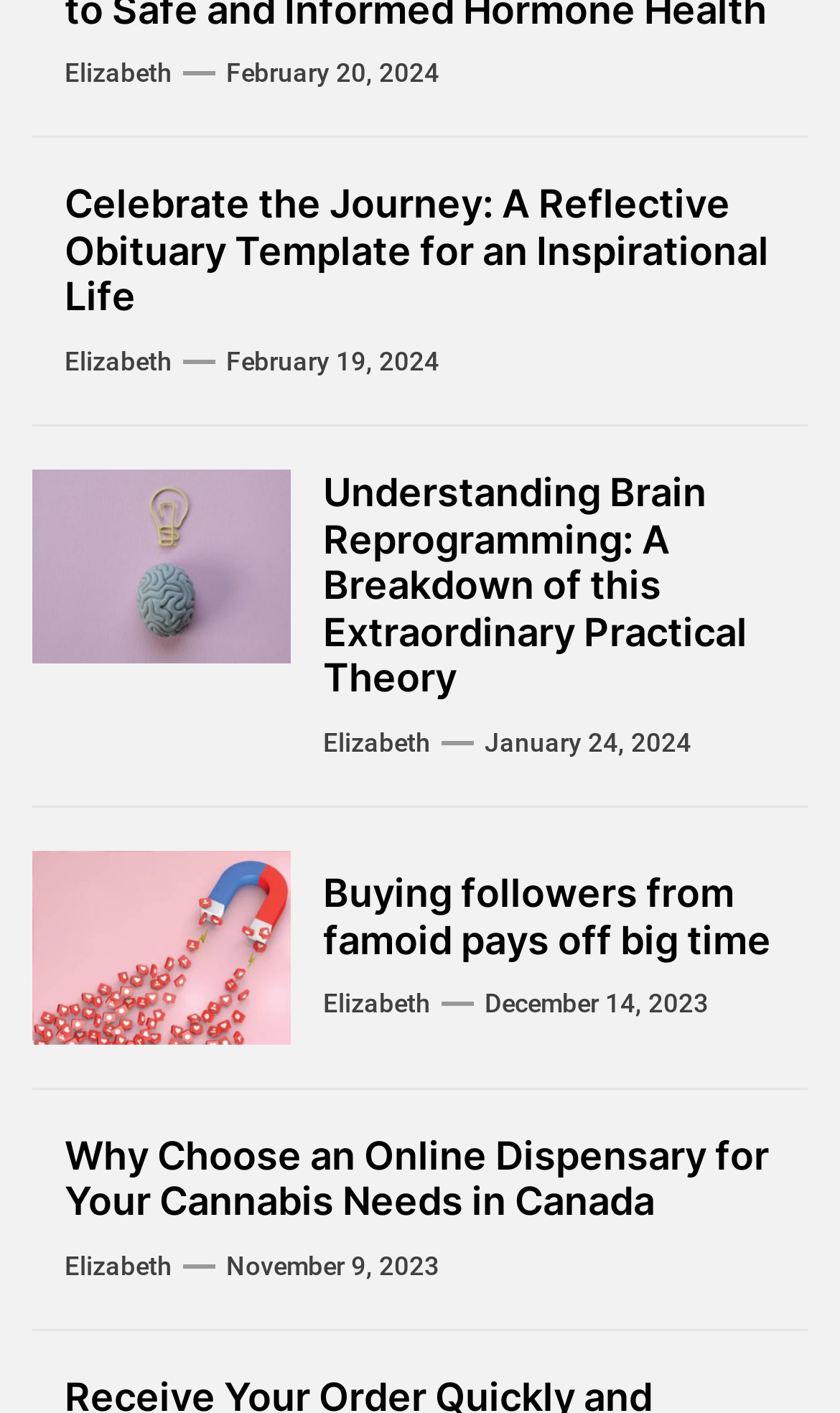Determine the bounding box coordinates of the section to be clicked to follow the instruction: "read Why Choose an Online Dispensary for Your Cannabis Needs in Canada". The coordinates should be given as four float numbers between 0 and 1, formatted as [left, top, right, bottom].

[0.077, 0.802, 0.923, 0.867]